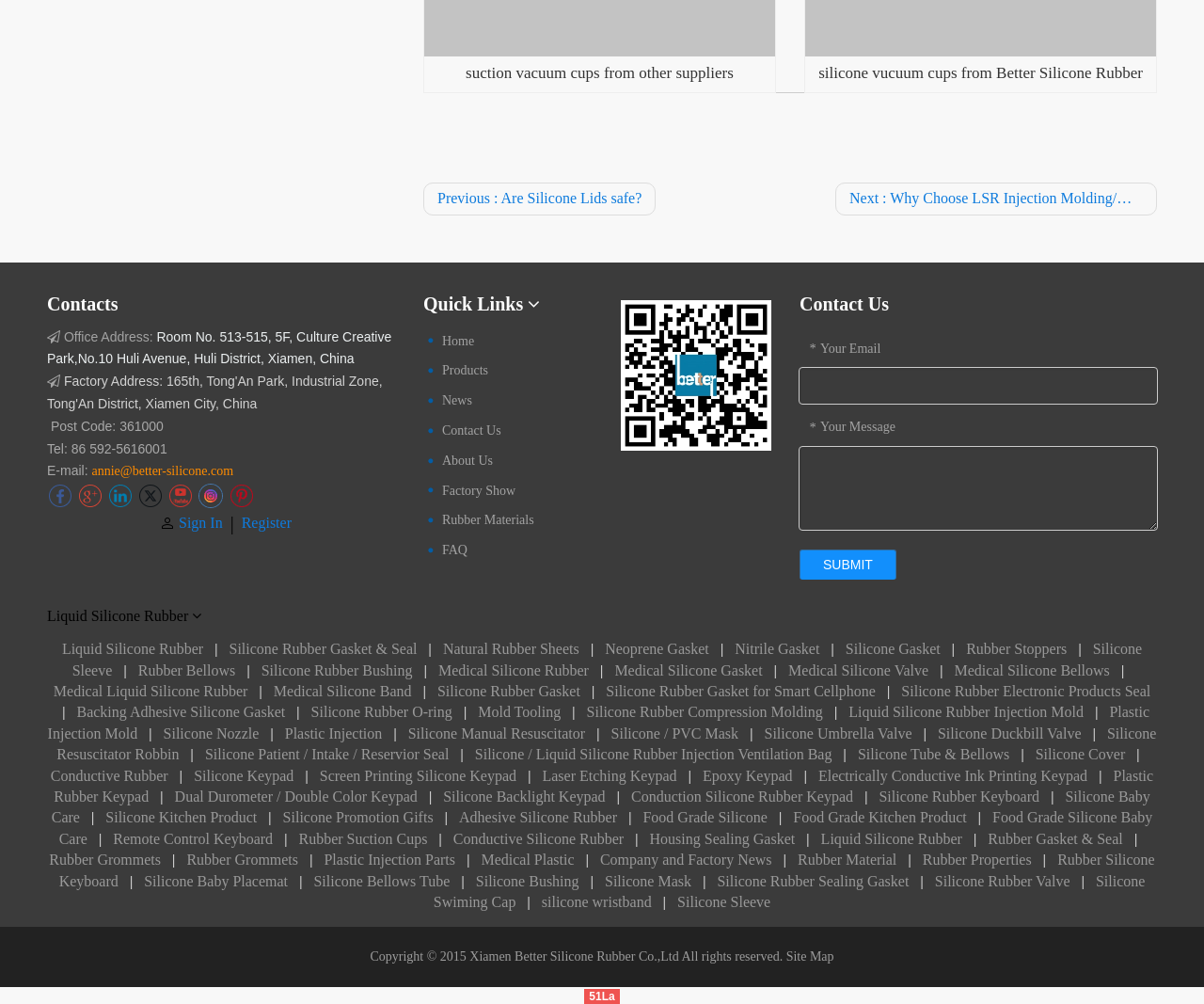Please predict the bounding box coordinates of the element's region where a click is necessary to complete the following instruction: "Click on the 'SUBMIT' button". The coordinates should be represented by four float numbers between 0 and 1, i.e., [left, top, right, bottom].

[0.664, 0.548, 0.744, 0.578]